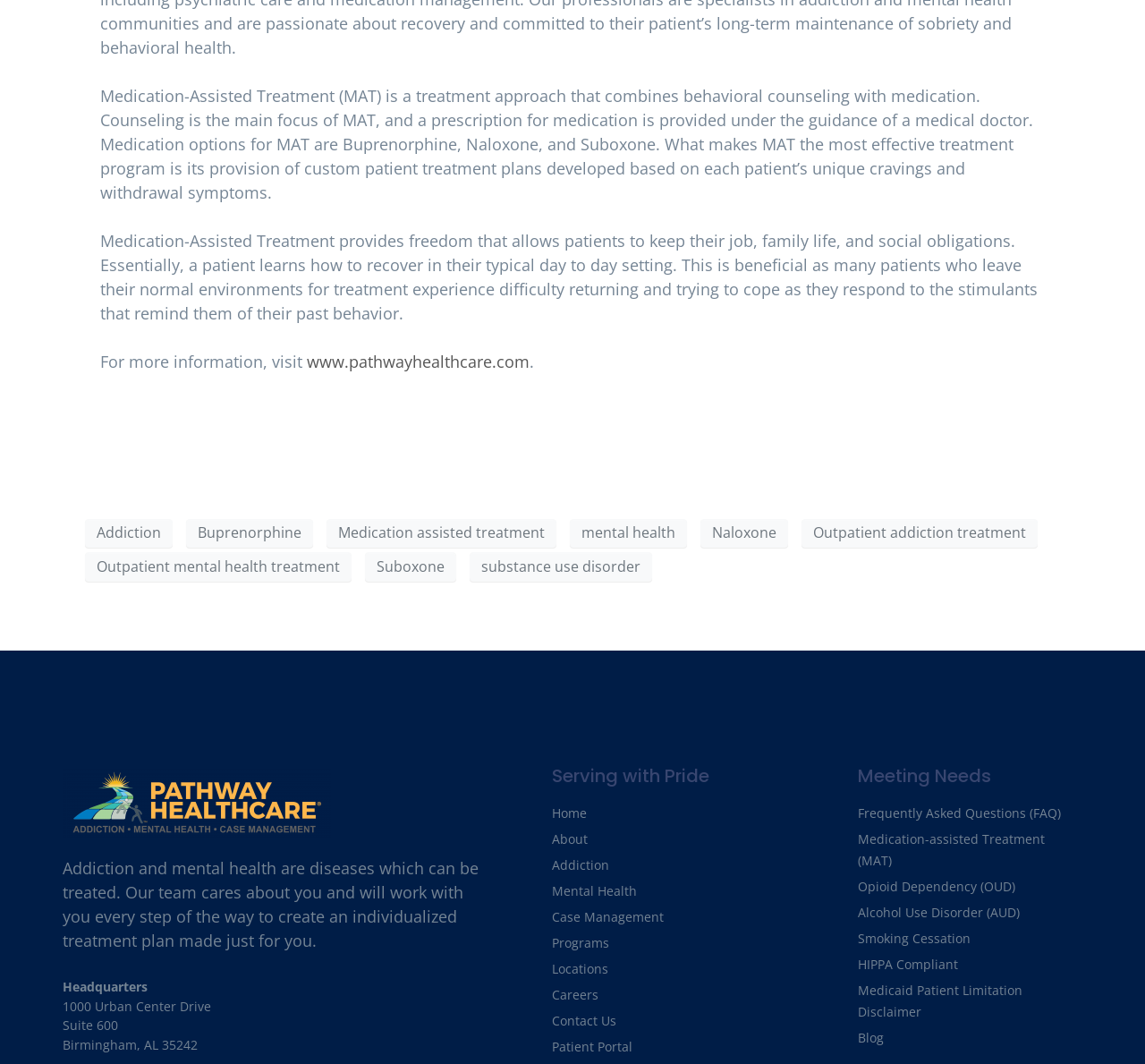What is the name of the website?
Based on the image, answer the question in a detailed manner.

The website's URL is provided in the text as 'www.pathwayhealthcare.com', which is a link to the website.